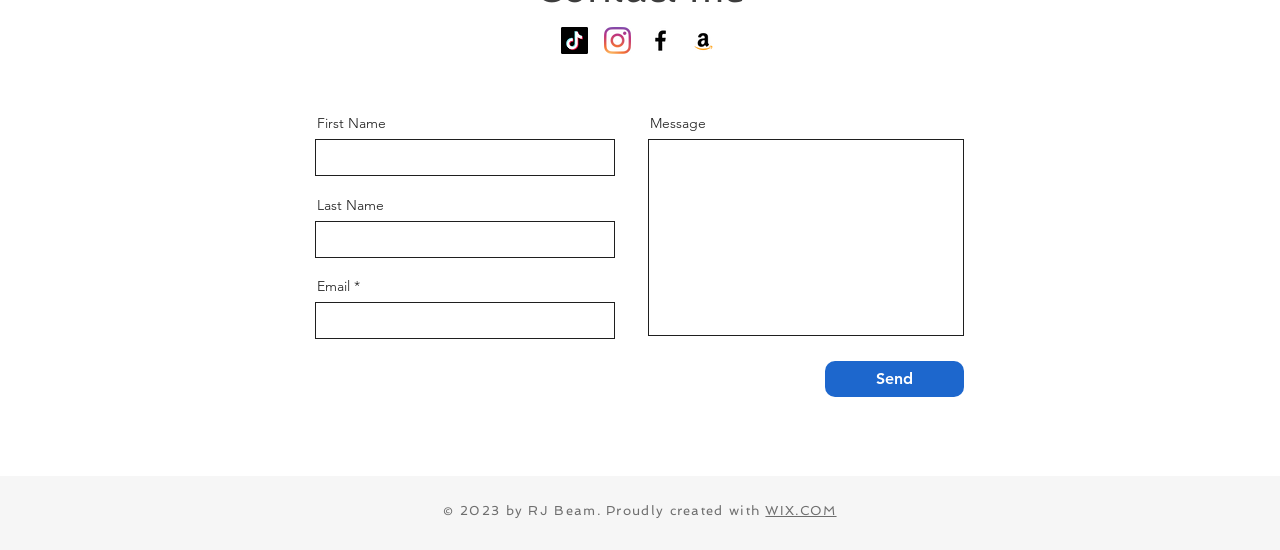What is the purpose of the form?
Answer the question with a detailed and thorough explanation.

The form contains fields for first name, last name, email, and message, and a send button, indicating that it is used to send a message to someone, likely the website owner or administrator.